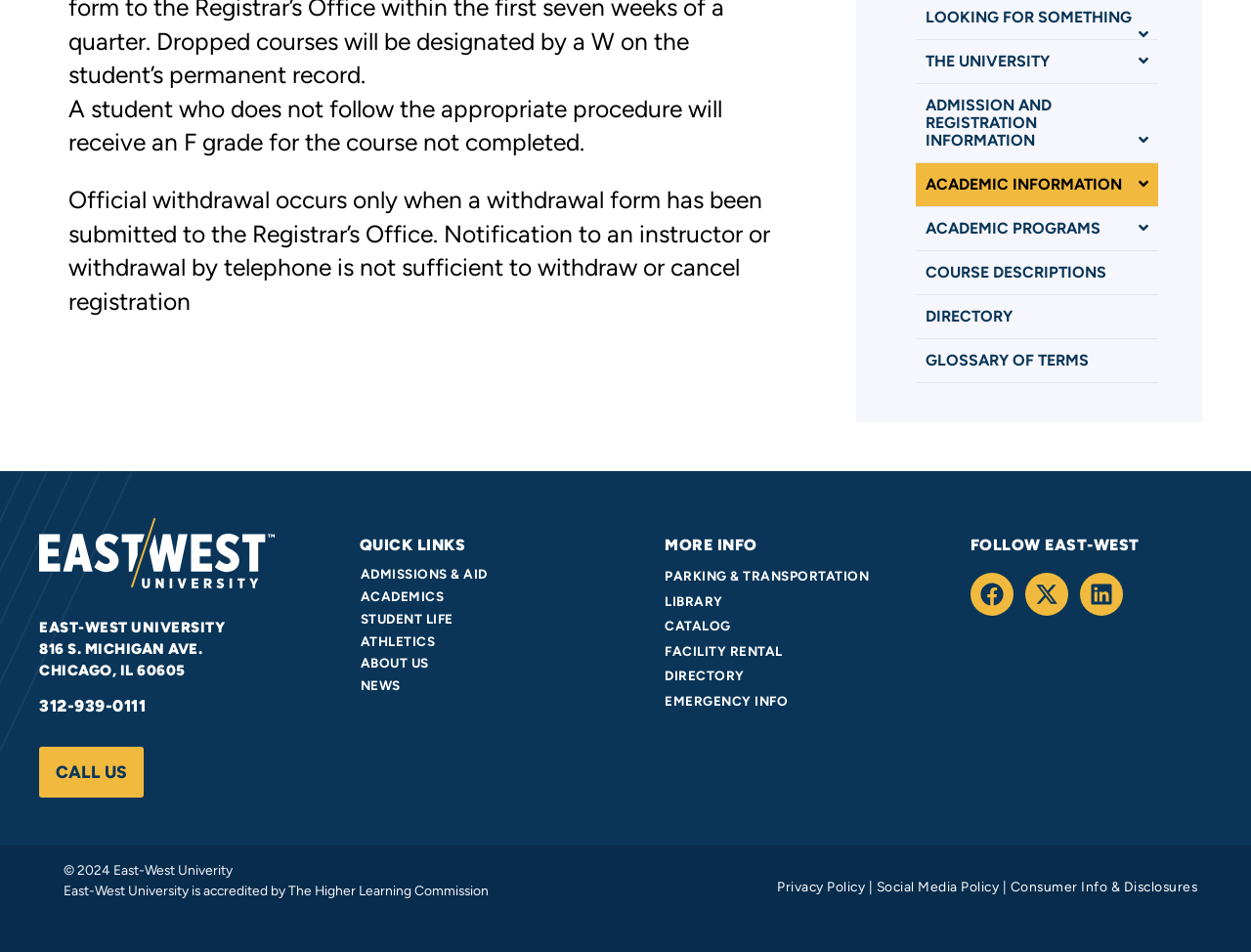Using the webpage screenshot, locate the HTML element that fits the following description and provide its bounding box: "The Higher Learning Commission".

[0.228, 0.927, 0.391, 0.943]